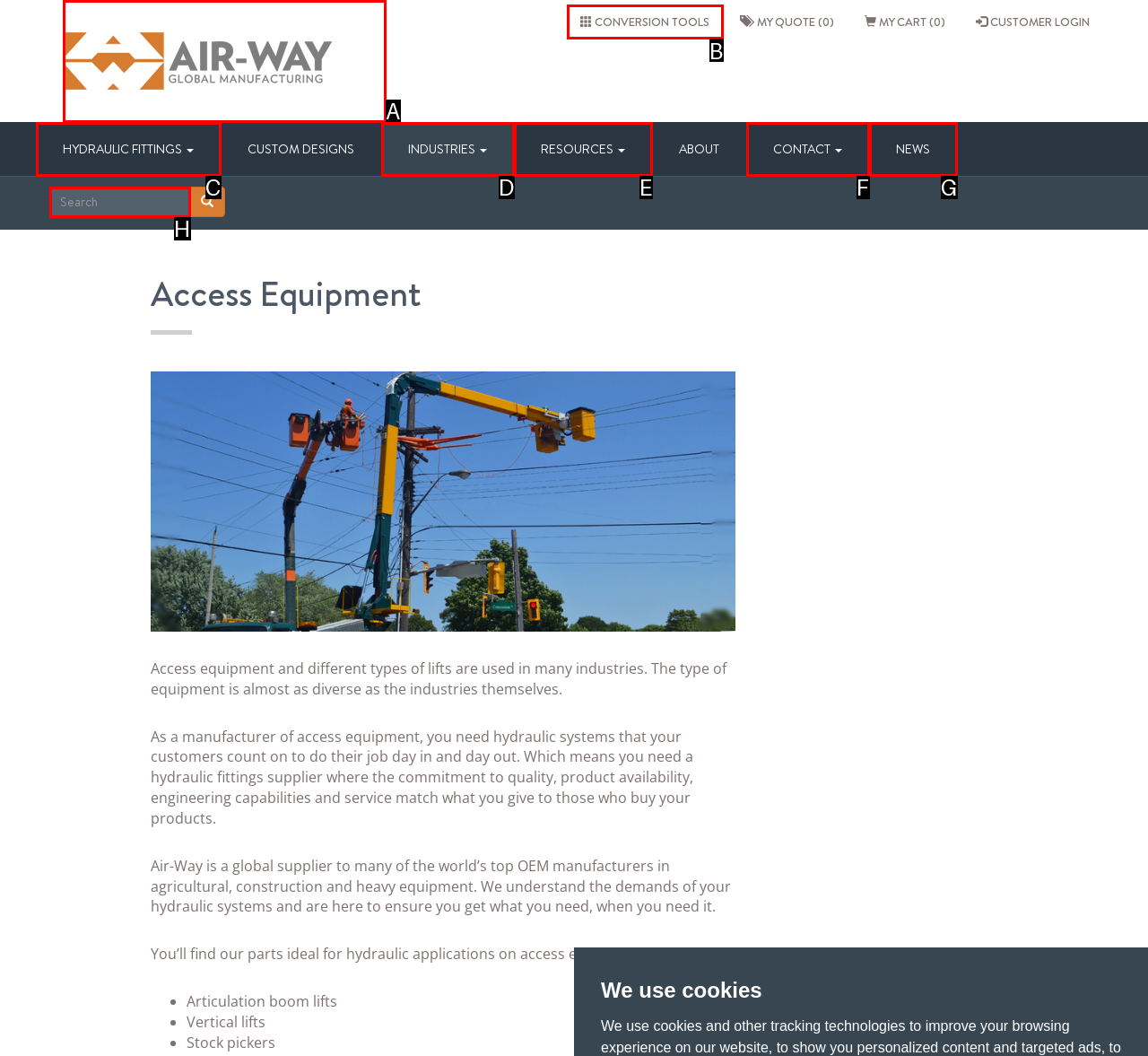Identify the letter corresponding to the UI element that matches this description: Industries
Answer using only the letter from the provided options.

D